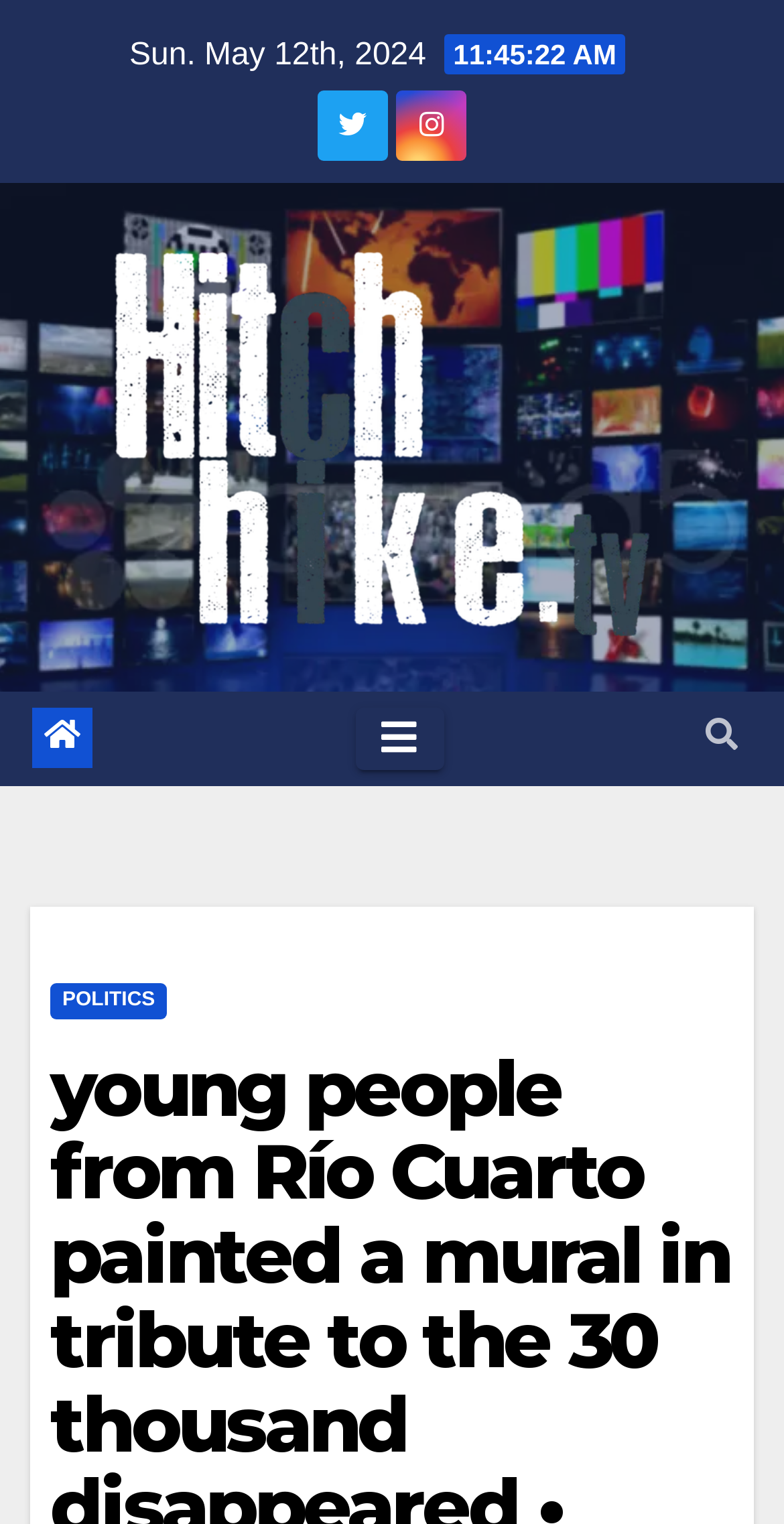Analyze the image and answer the question with as much detail as possible: 
What is the name of the TV channel?

I found the name of the TV channel 'Hitchhike TV' on the webpage, which is located at the top-left section of the page, indicated by the bounding box coordinates [0.038, 0.153, 0.962, 0.42]. It is also accompanied by an image with the same name.